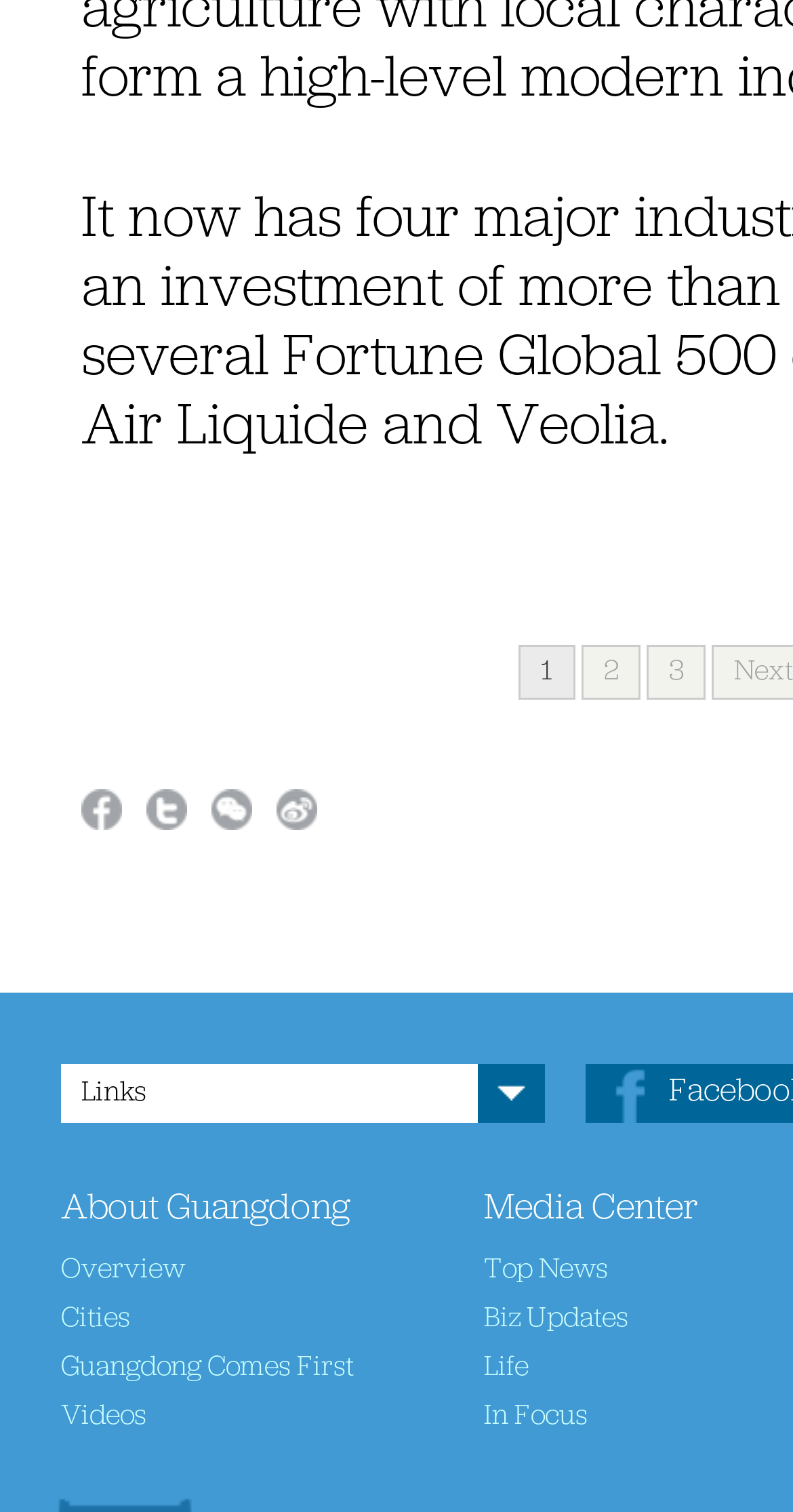Answer succinctly with a single word or phrase:
How many columns are there in the 'Links' section?

2